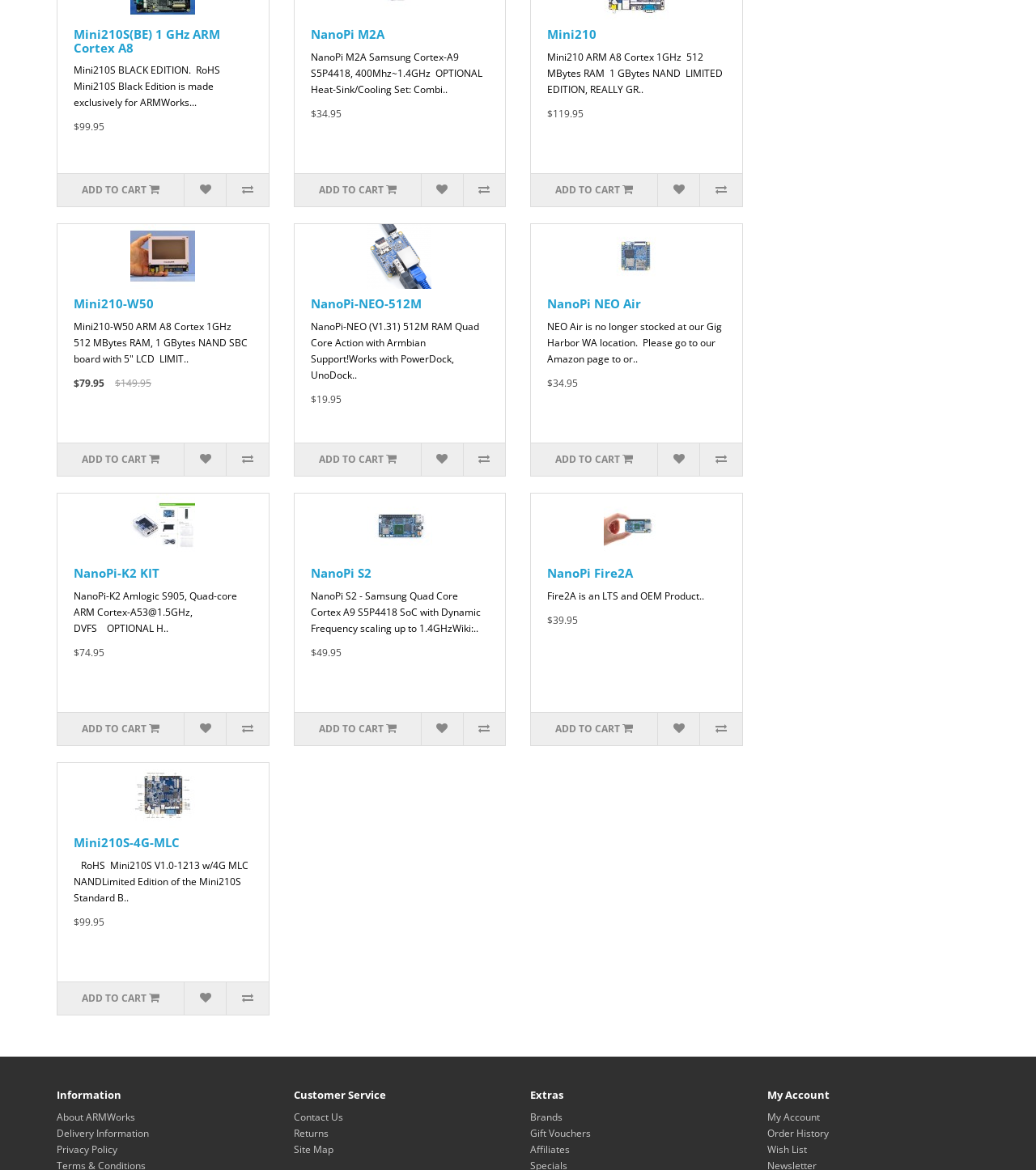What is the name of the product with the price $149.95?
Refer to the image and answer the question using a single word or phrase.

Mini210-W50